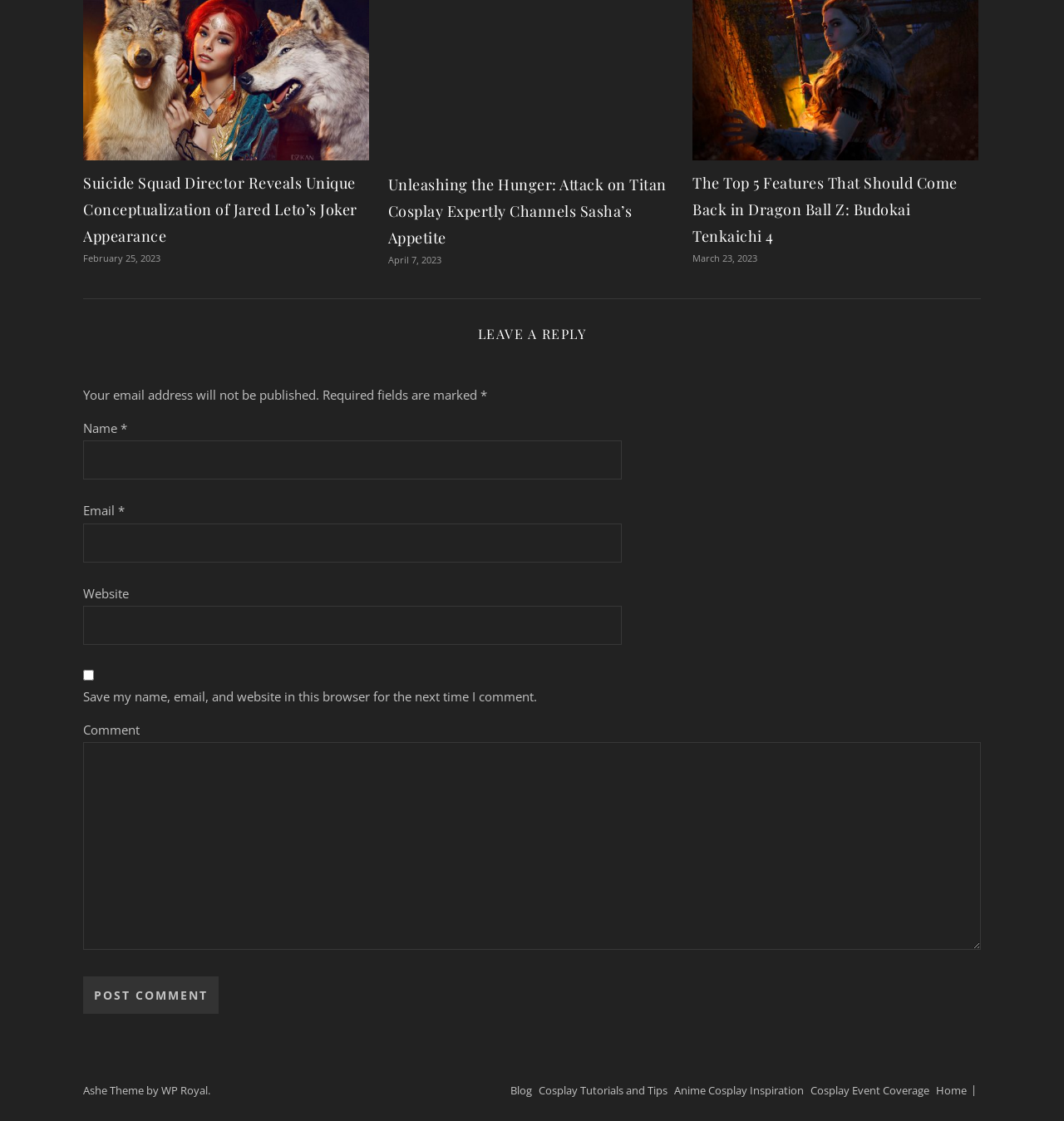Locate the bounding box of the UI element described in the following text: "parent_node: Name * name="author"".

[0.078, 0.393, 0.584, 0.428]